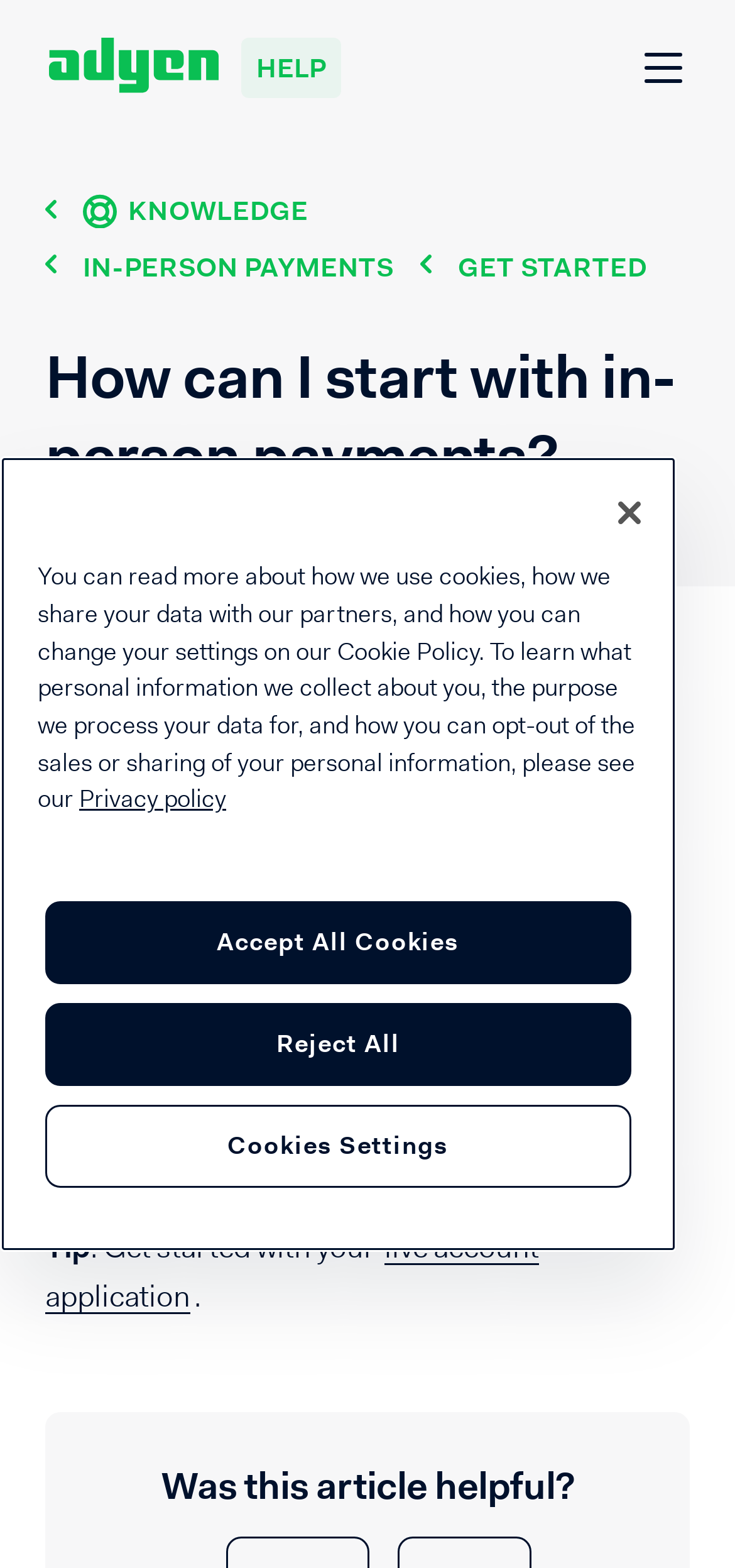Determine the bounding box coordinates of the element that should be clicked to execute the following command: "Check the Privacy Policy".

None